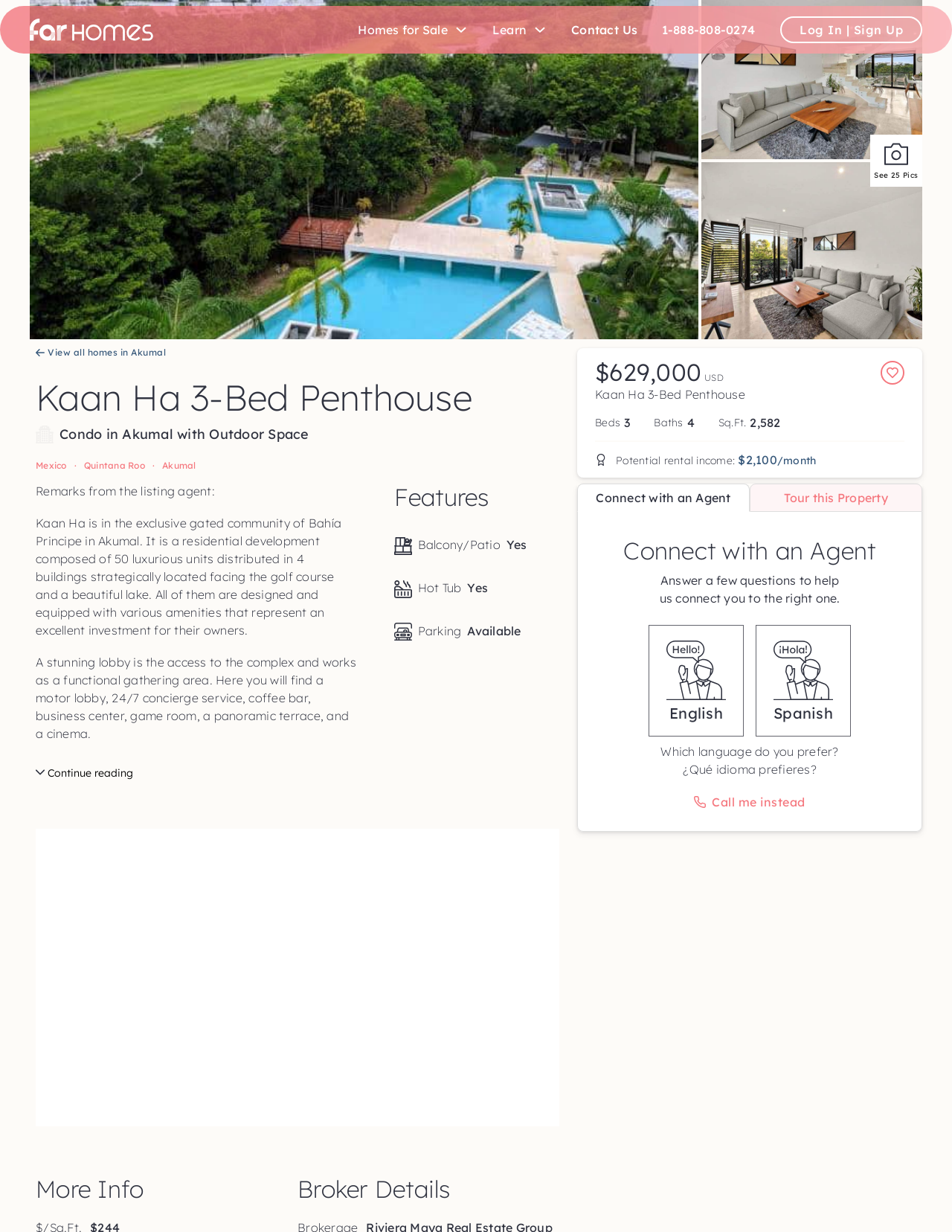Pinpoint the bounding box coordinates of the area that should be clicked to complete the following instruction: "View all homes in Akumal". The coordinates must be given as four float numbers between 0 and 1, i.e., [left, top, right, bottom].

[0.038, 0.283, 0.174, 0.29]